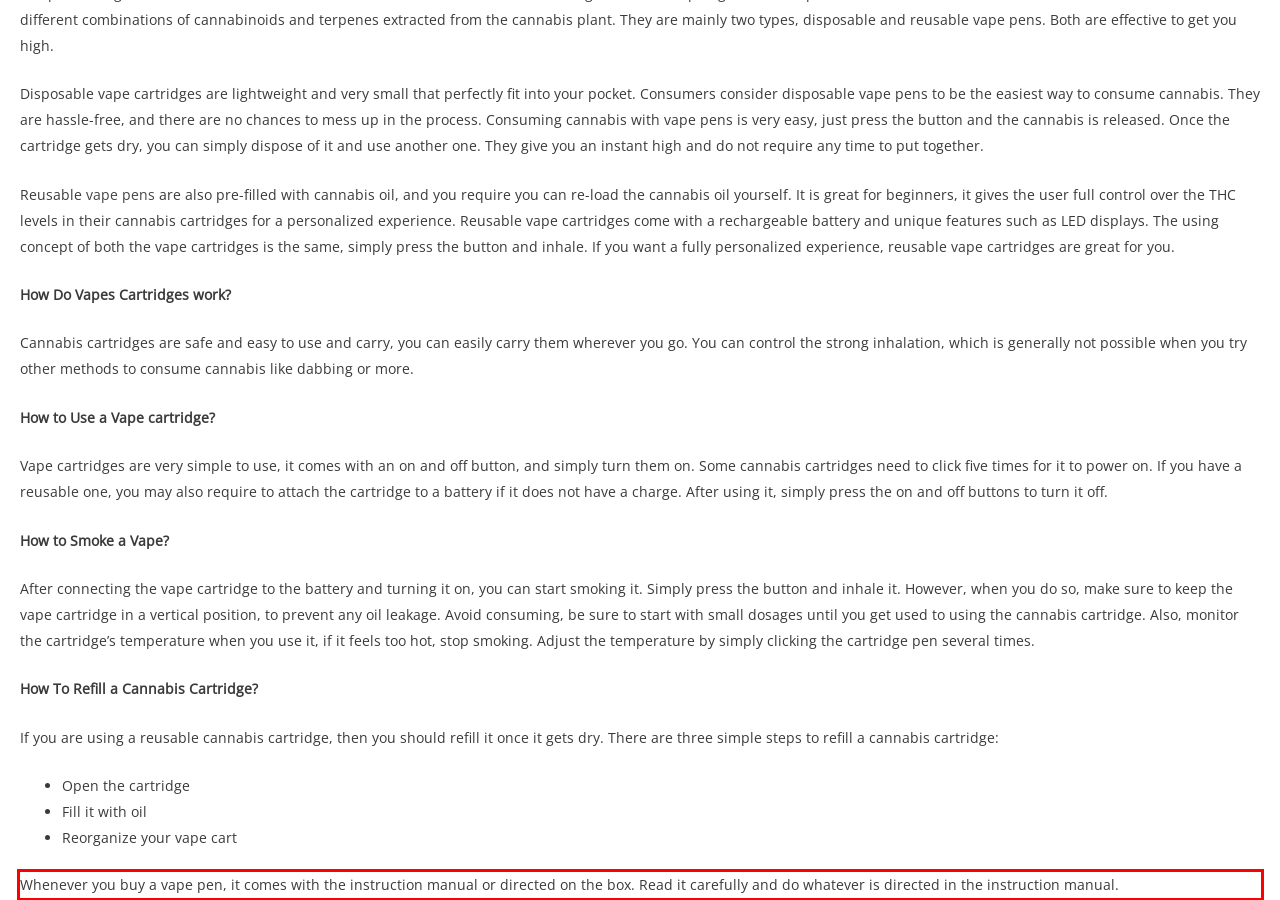Using the webpage screenshot, recognize and capture the text within the red bounding box.

Whenever you buy a vape pen, it comes with the instruction manual or directed on the box. Read it carefully and do whatever is directed in the instruction manual.